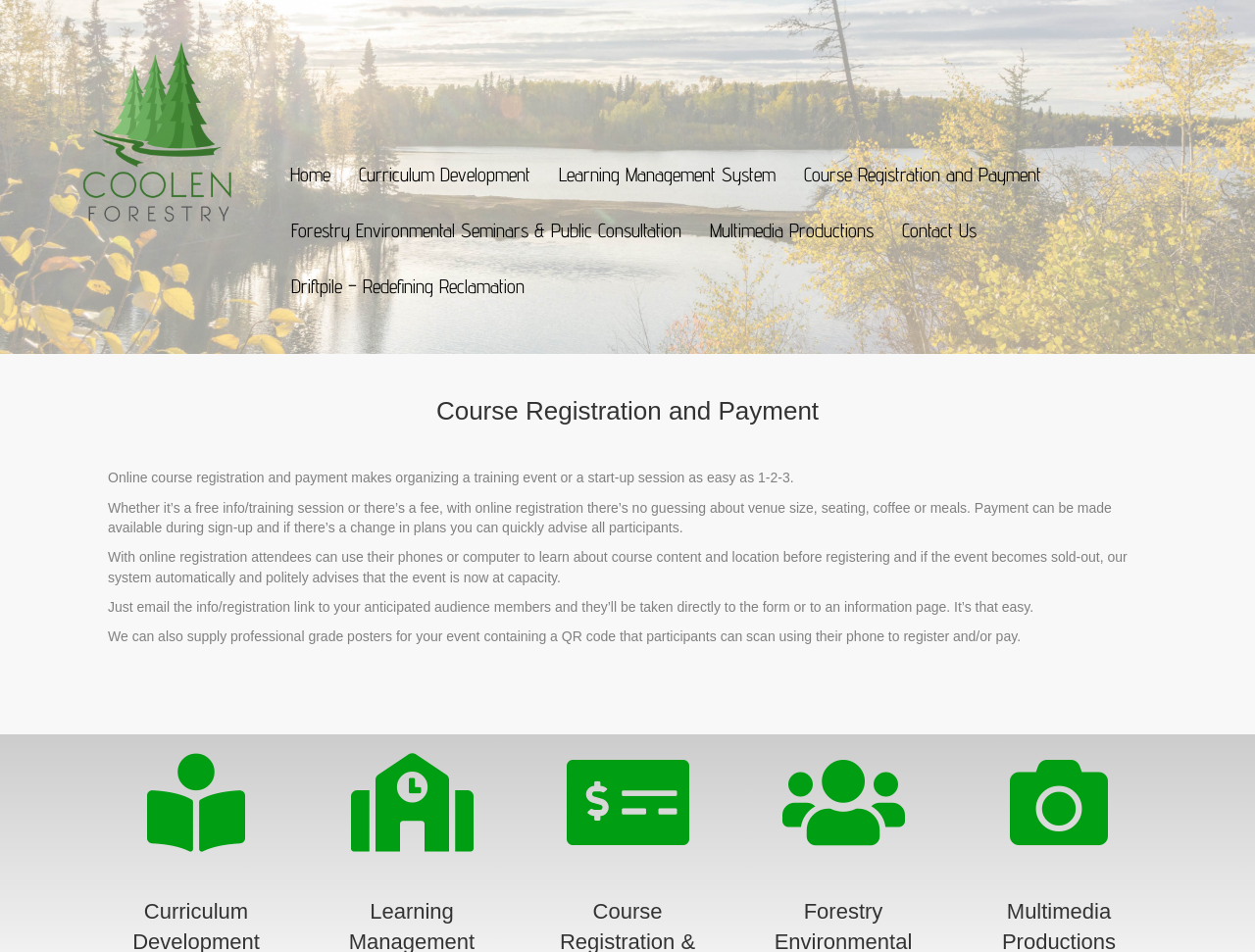Could you provide the bounding box coordinates for the portion of the screen to click to complete this instruction: "Click the Course Registration and Payment link"?

[0.63, 0.154, 0.841, 0.213]